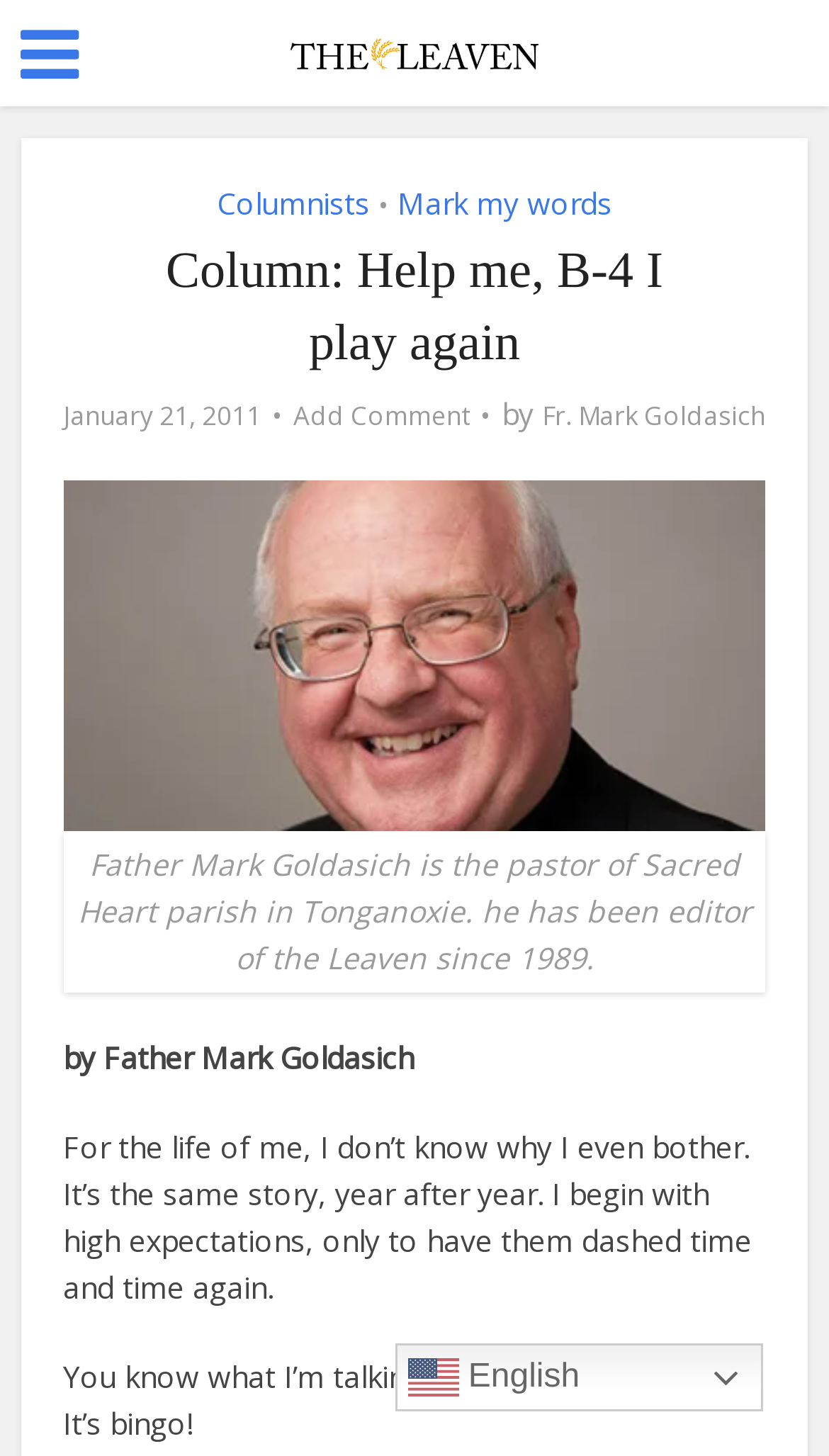Based on the element description, predict the bounding box coordinates (top-left x, top-left y, bottom-right x, bottom-right y) for the UI element in the screenshot: Fr. Mark Goldasich

[0.654, 0.275, 0.923, 0.297]